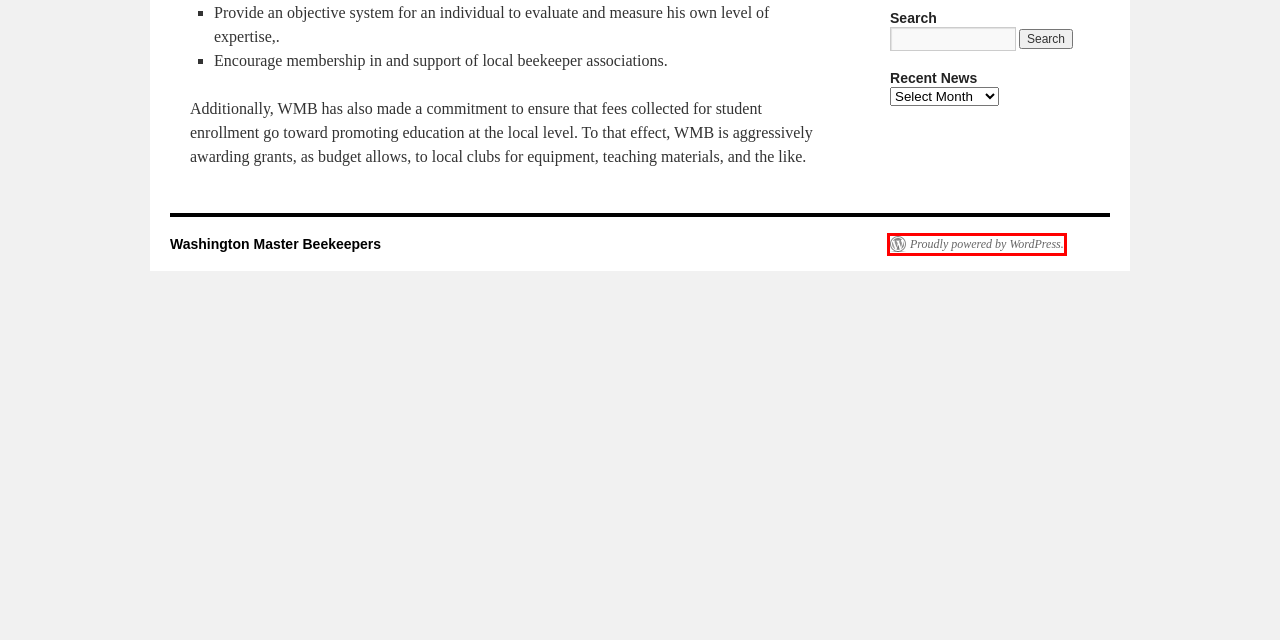You are presented with a screenshot of a webpage with a red bounding box. Select the webpage description that most closely matches the new webpage after clicking the element inside the red bounding box. The options are:
A. Resources | Washington Master Beekeepers
B. Certifications | Washington Master Beekeepers
C. WMB Meeting Minutes | Washington Master Beekeepers
D. Blog Tool, Publishing Platform, and CMS – WordPress.org
E. Membership | Washington Master Beekeepers
F. January | 2021 | Washington Master Beekeepers
G. About | Washington Master Beekeepers
H. News | Washington Master Beekeepers | Washington State Beekeeper Education

D